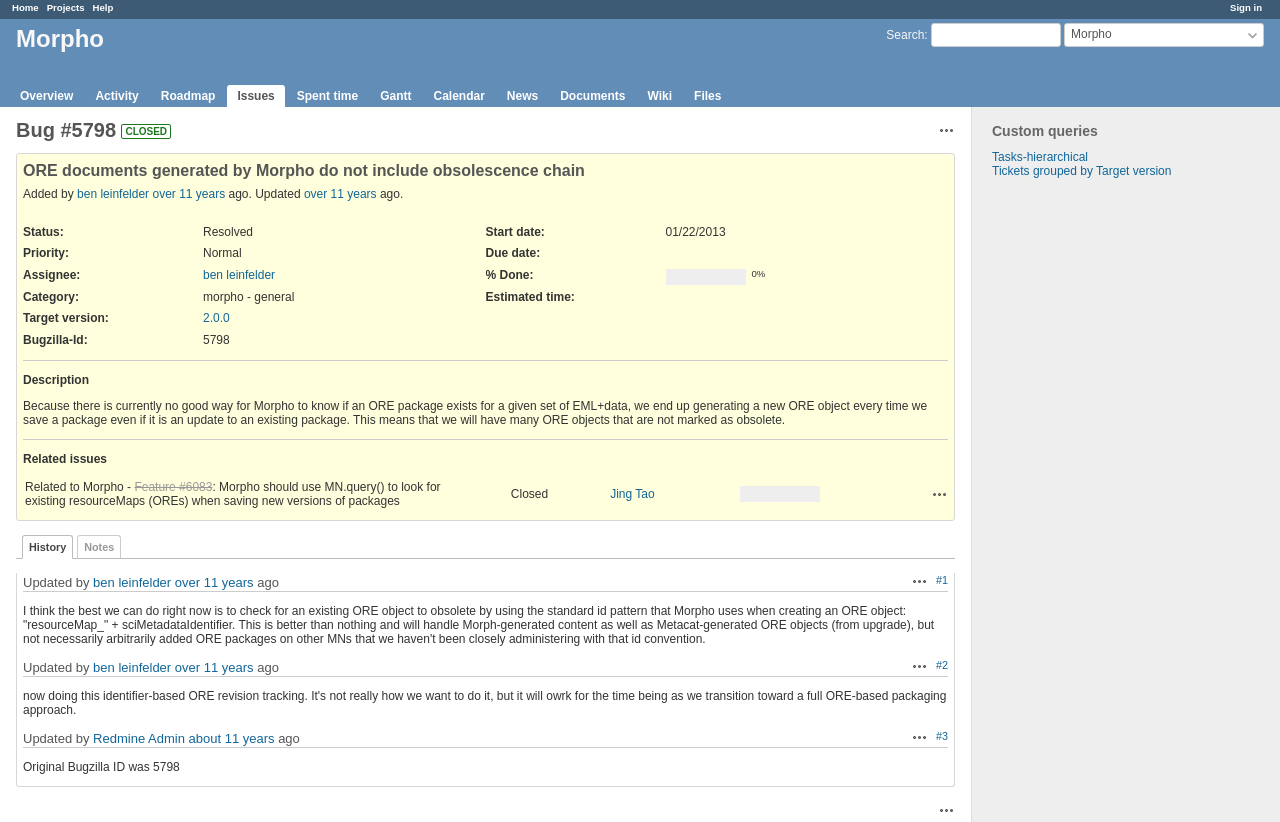Who is the assignee of bug #5798?
Use the screenshot to answer the question with a single word or phrase.

ben leinfelder